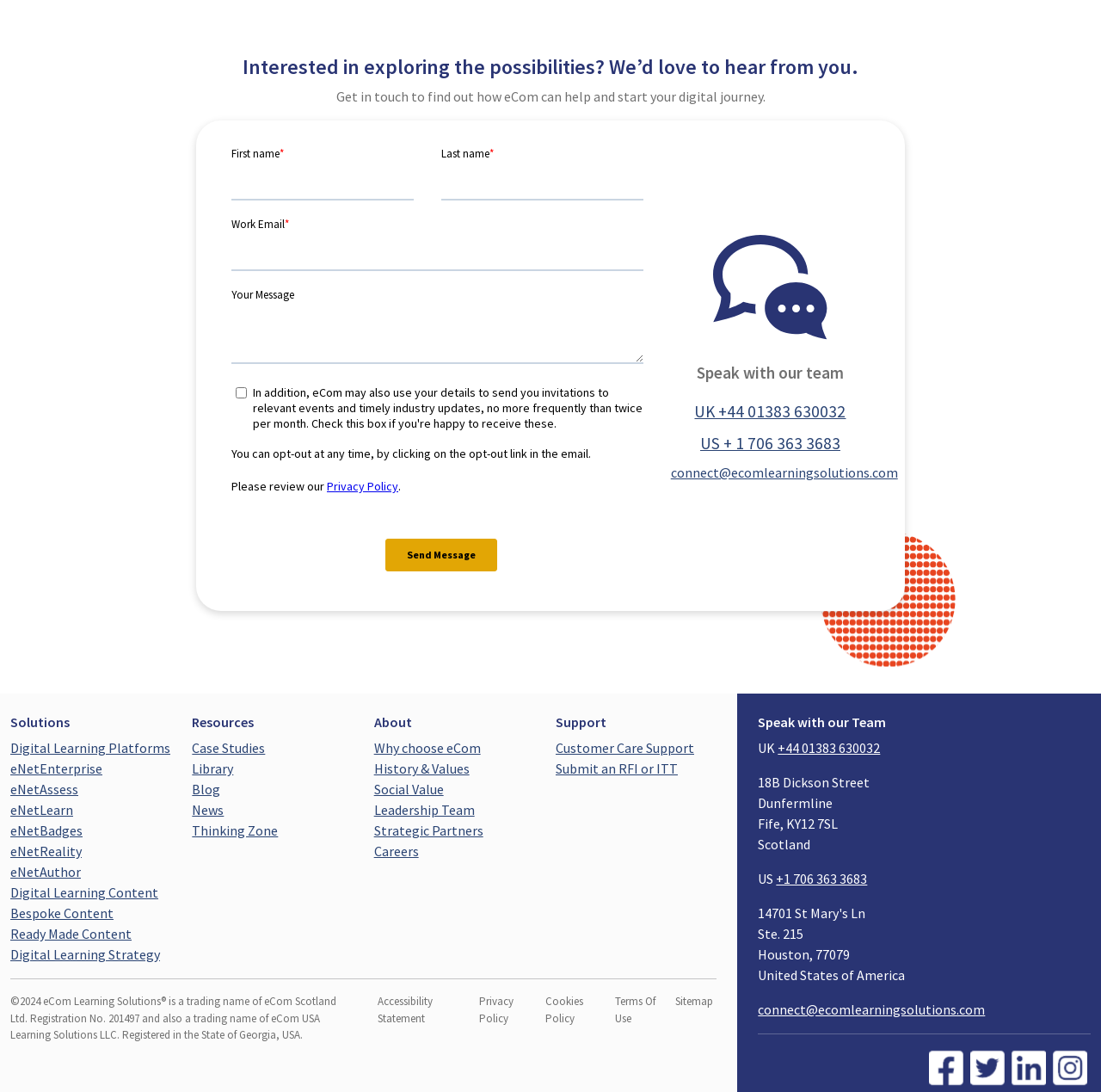How many solutions are listed under 'Solutions'?
Analyze the image and deliver a detailed answer to the question.

Under the 'Solutions' heading, there are 8 links listed: Digital Learning Platforms, eNetEnterprise, eNetAssess, eNetLearn, eNetBadges, eNetReality, eNetAuthor, and Digital Learning Content.